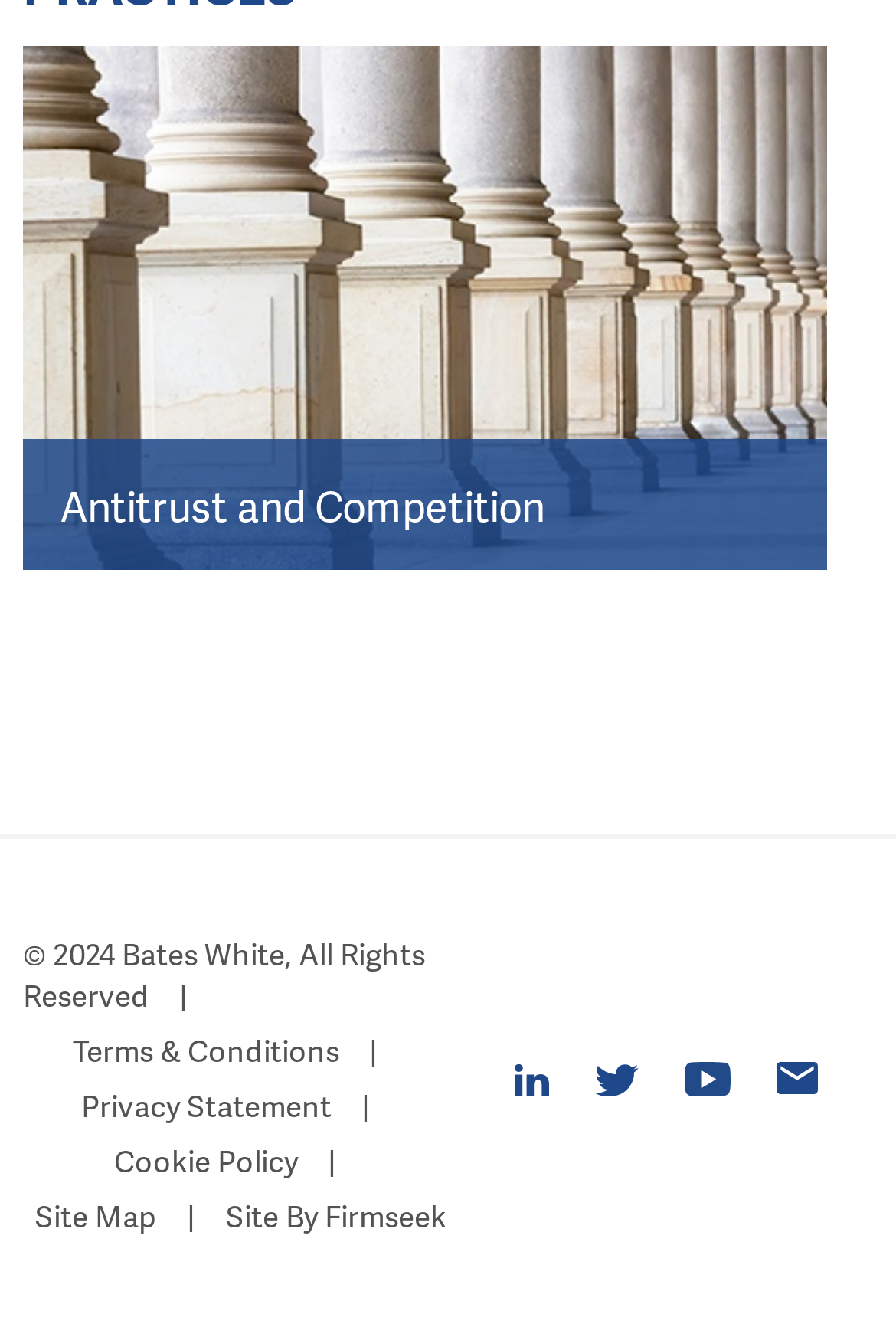Please identify the bounding box coordinates of the element's region that needs to be clicked to fulfill the following instruction: "Click the Primary Menu button". The bounding box coordinates should consist of four float numbers between 0 and 1, i.e., [left, top, right, bottom].

None